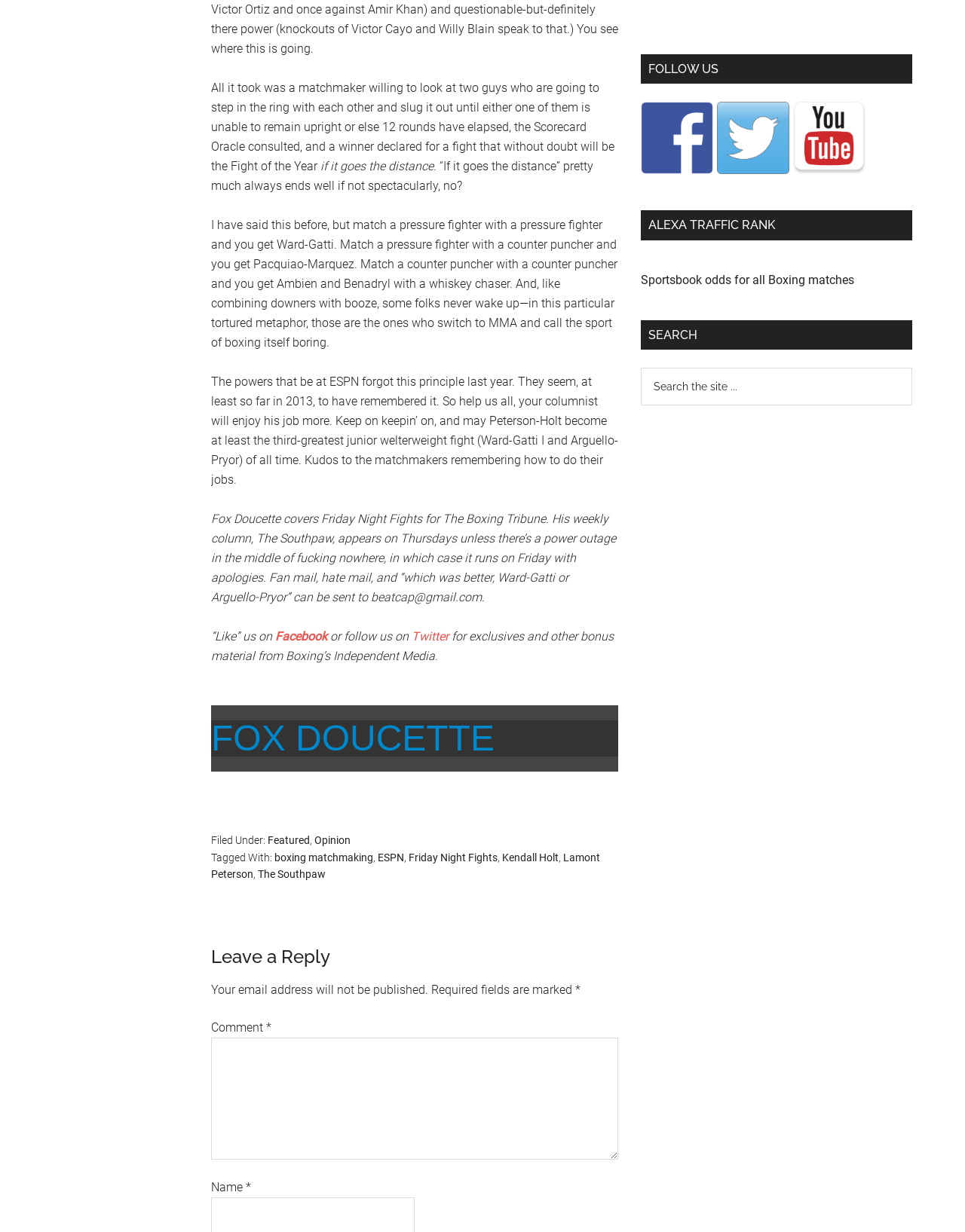Provide the bounding box coordinates for the UI element that is described by this text: "title="Follow us on Twitter"". The coordinates should be in the form of four float numbers between 0 and 1: [left, top, right, bottom].

[0.743, 0.083, 0.818, 0.142]